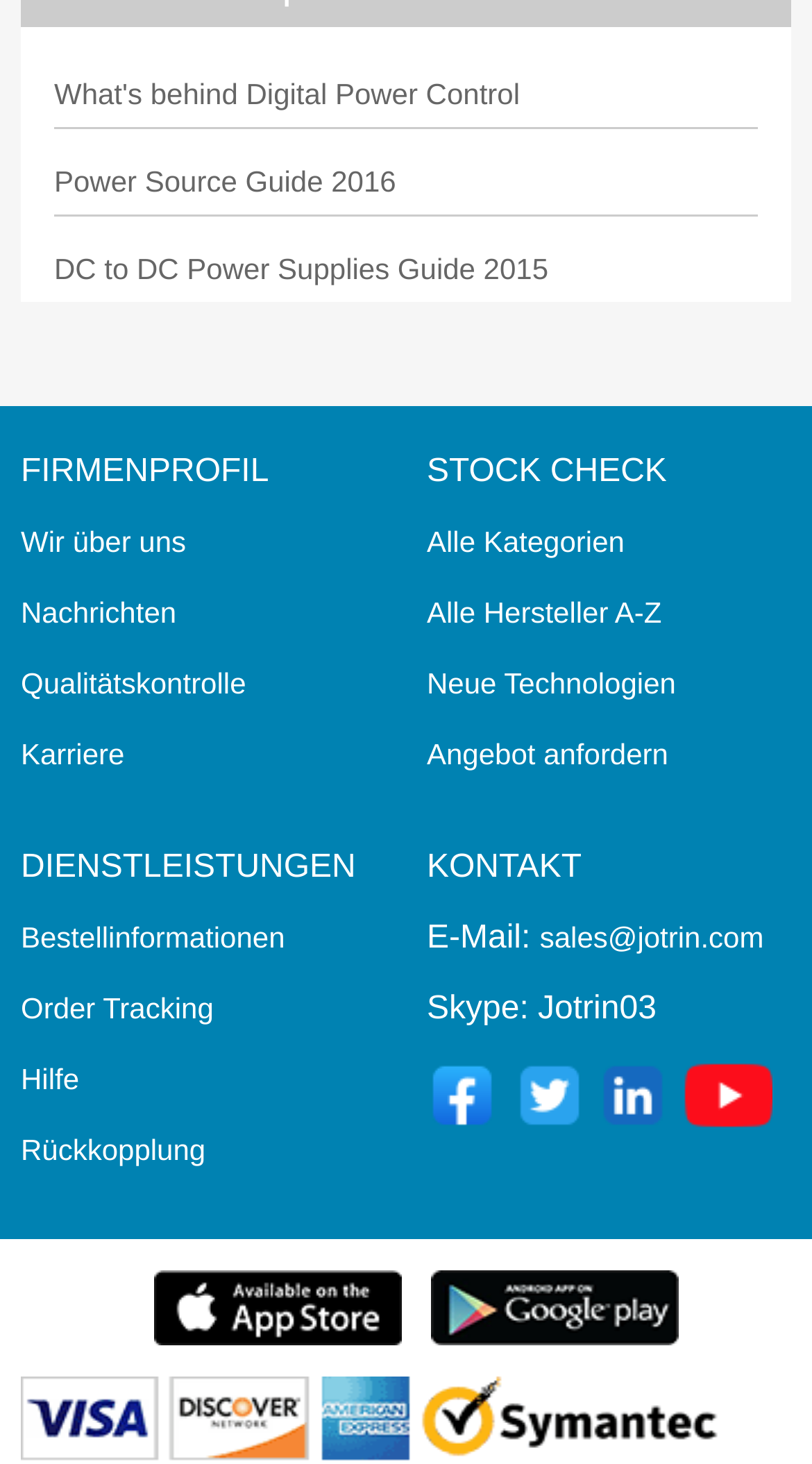From the image, can you give a detailed response to the question below:
How many links are provided under the 'DIENSTLEISTUNGEN' section?

The 'DIENSTLEISTUNGEN' section, which means 'Services' in English, has four links, namely 'Bestellinformationen', 'Order Tracking', 'Hilfe', and 'Rückkopplung', which can be found on the left side of the webpage.